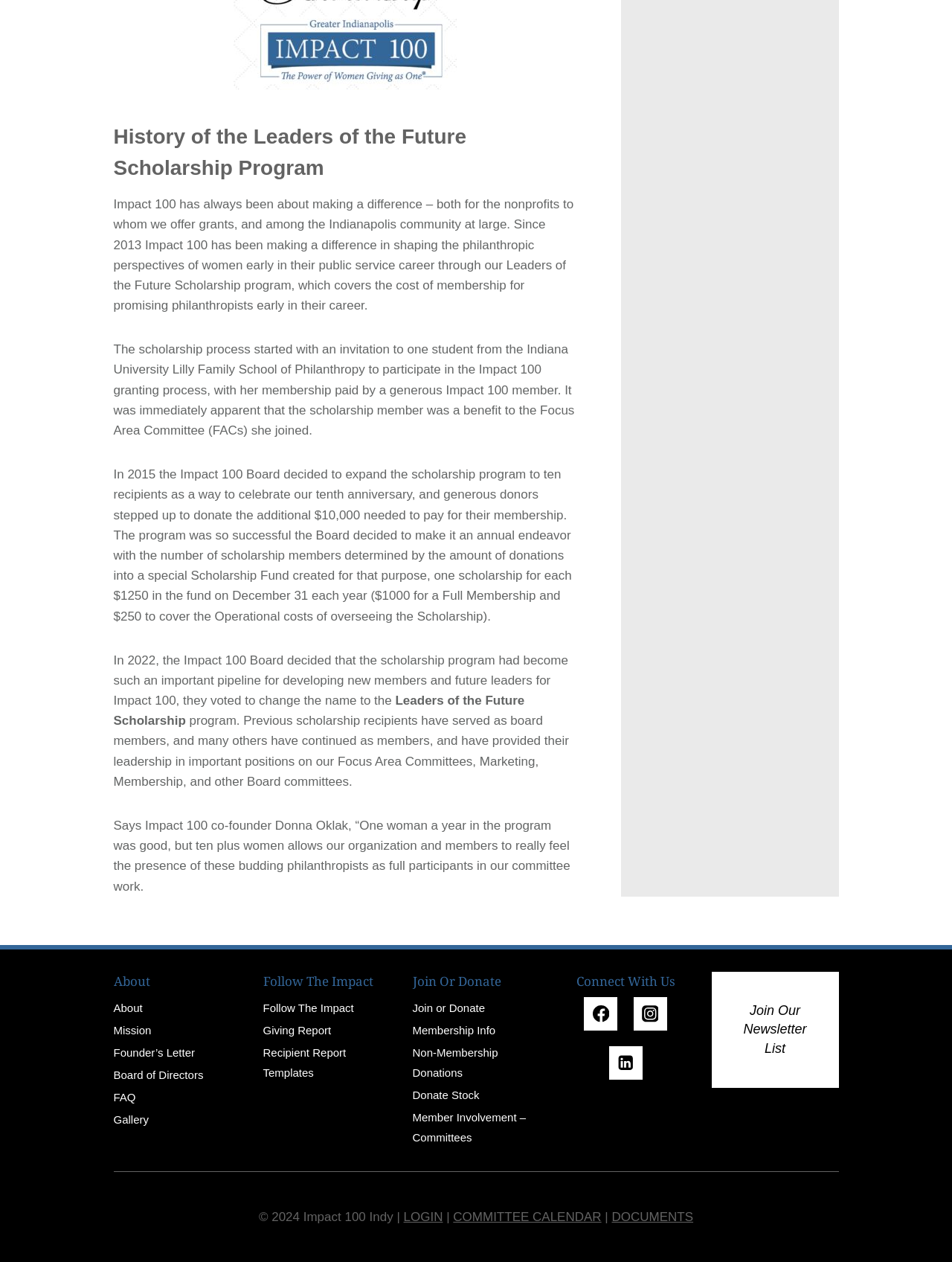Give a one-word or one-phrase response to the question:
What is the cost of a Full Membership?

$1000